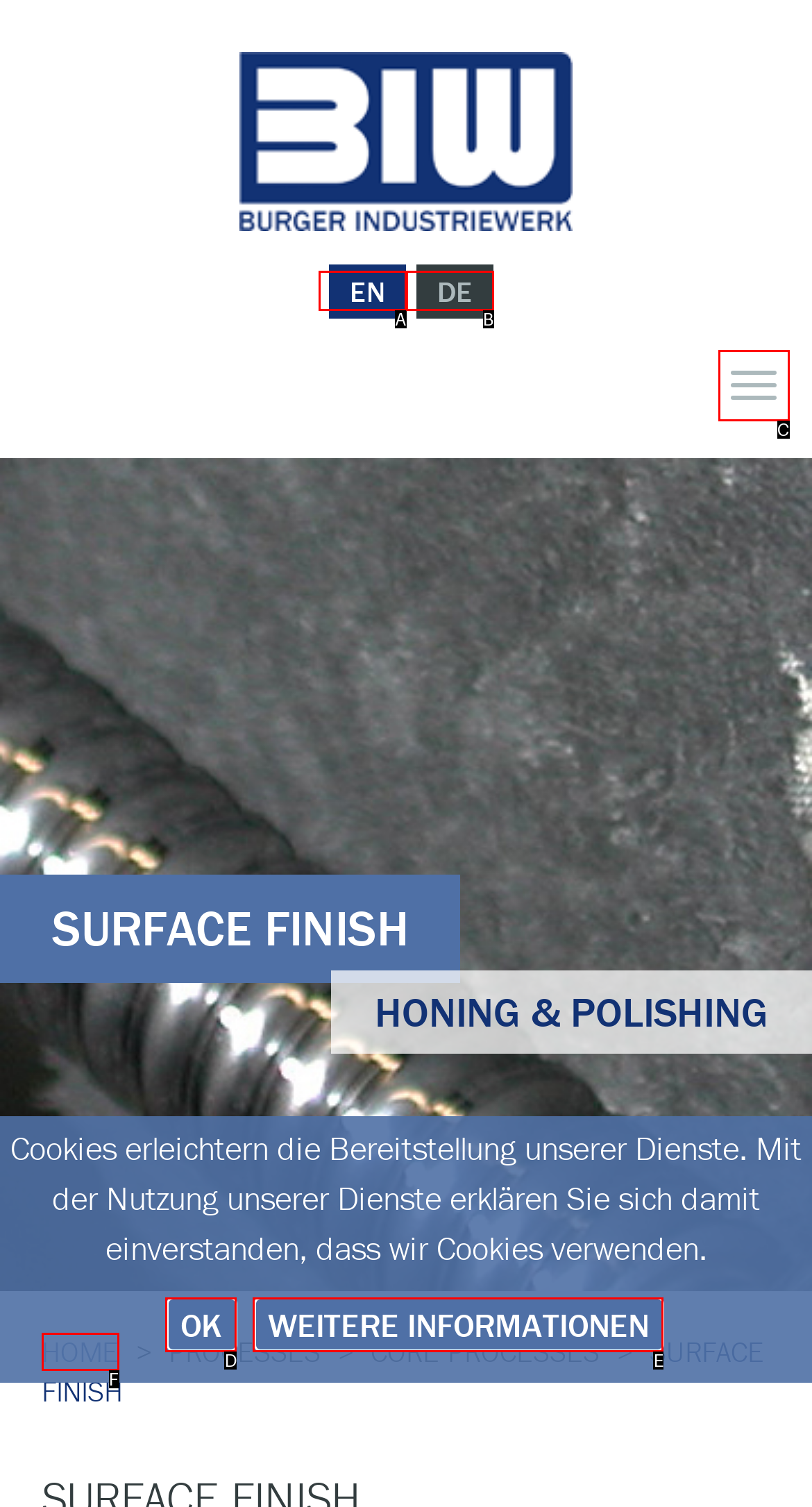Please identify the UI element that matches the description: EN
Respond with the letter of the correct option.

A